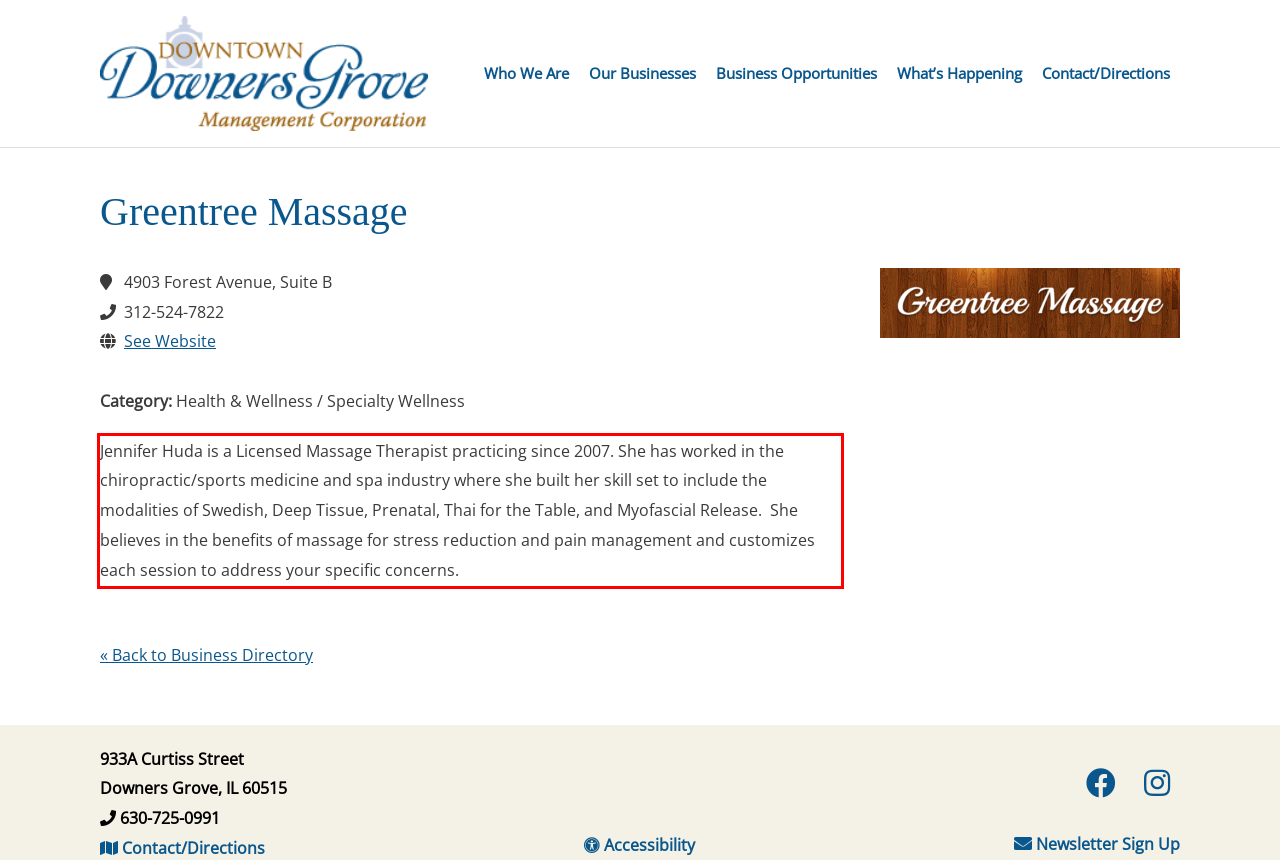Given a webpage screenshot, identify the text inside the red bounding box using OCR and extract it.

Jennifer Huda is a Licensed Massage Therapist practicing since 2007. She has worked in the chiropractic/sports medicine and spa industry where she built her skill set to include the modalities of Swedish, Deep Tissue, Prenatal, Thai for the Table, and Myofascial Release. She believes in the benefits of massage for stress reduction and pain management and customizes each session to address your specific concerns.